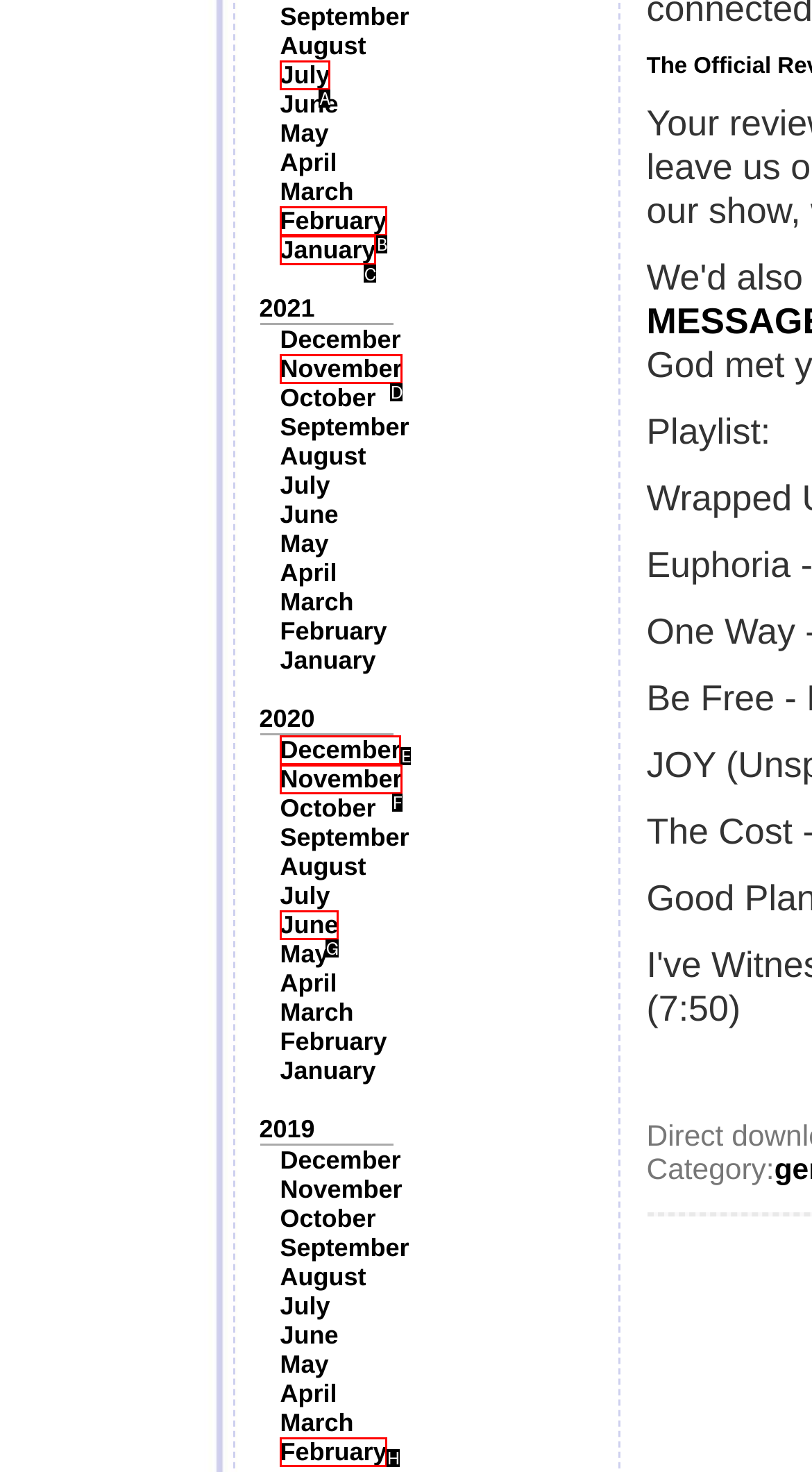Point out which UI element to click to complete this task: Go to January
Answer with the letter corresponding to the right option from the available choices.

C